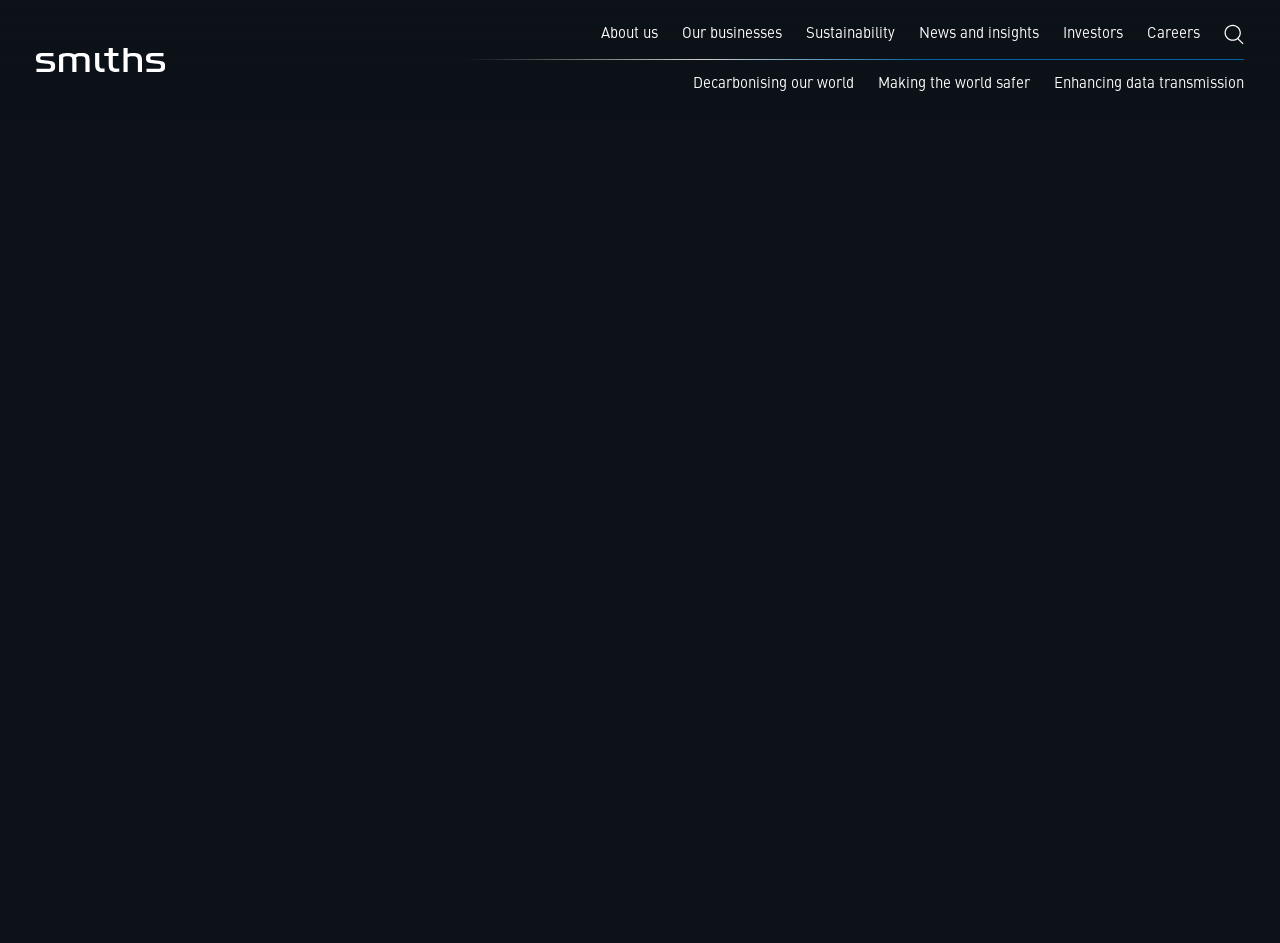Highlight the bounding box coordinates of the region I should click on to meet the following instruction: "Search".

[0.956, 0.025, 0.972, 0.048]